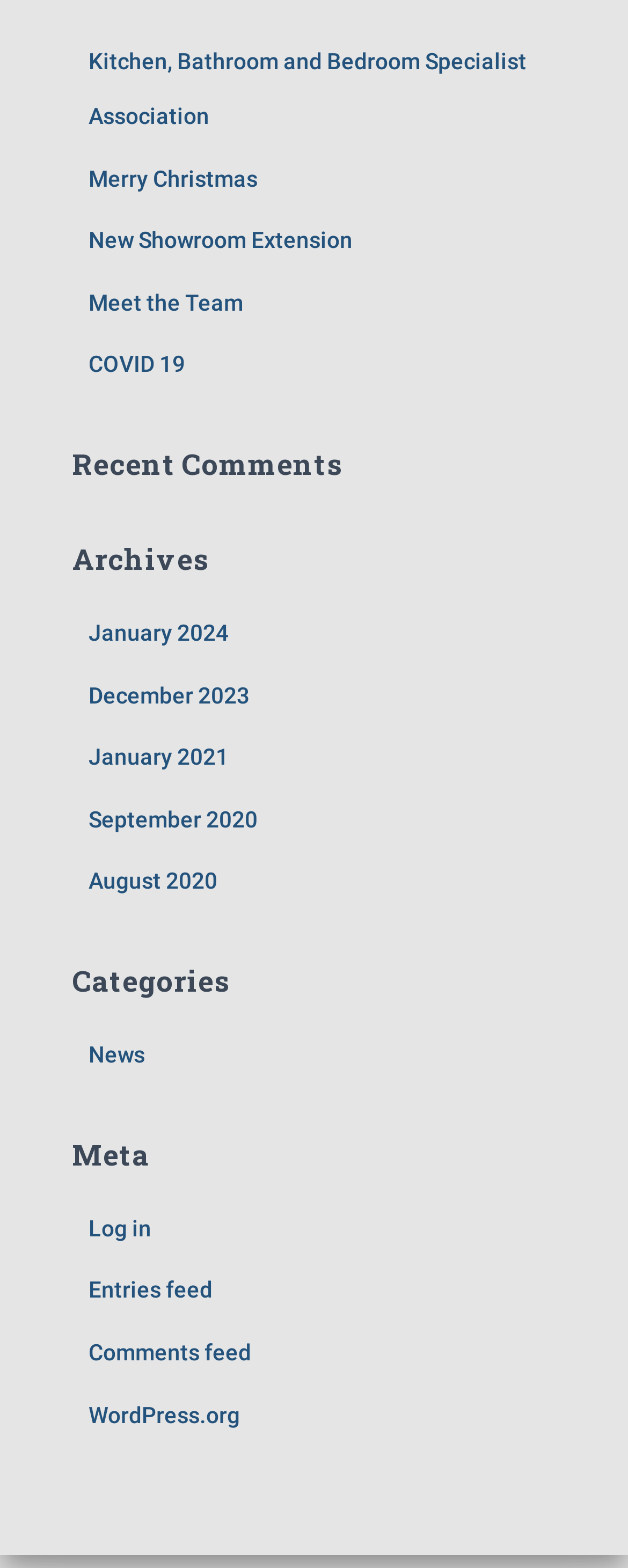What is the latest month mentioned in the Archives?
Carefully examine the image and provide a detailed answer to the question.

The latest month mentioned in the Archives is 'January 2024', which is the first link under the 'Archives' heading.